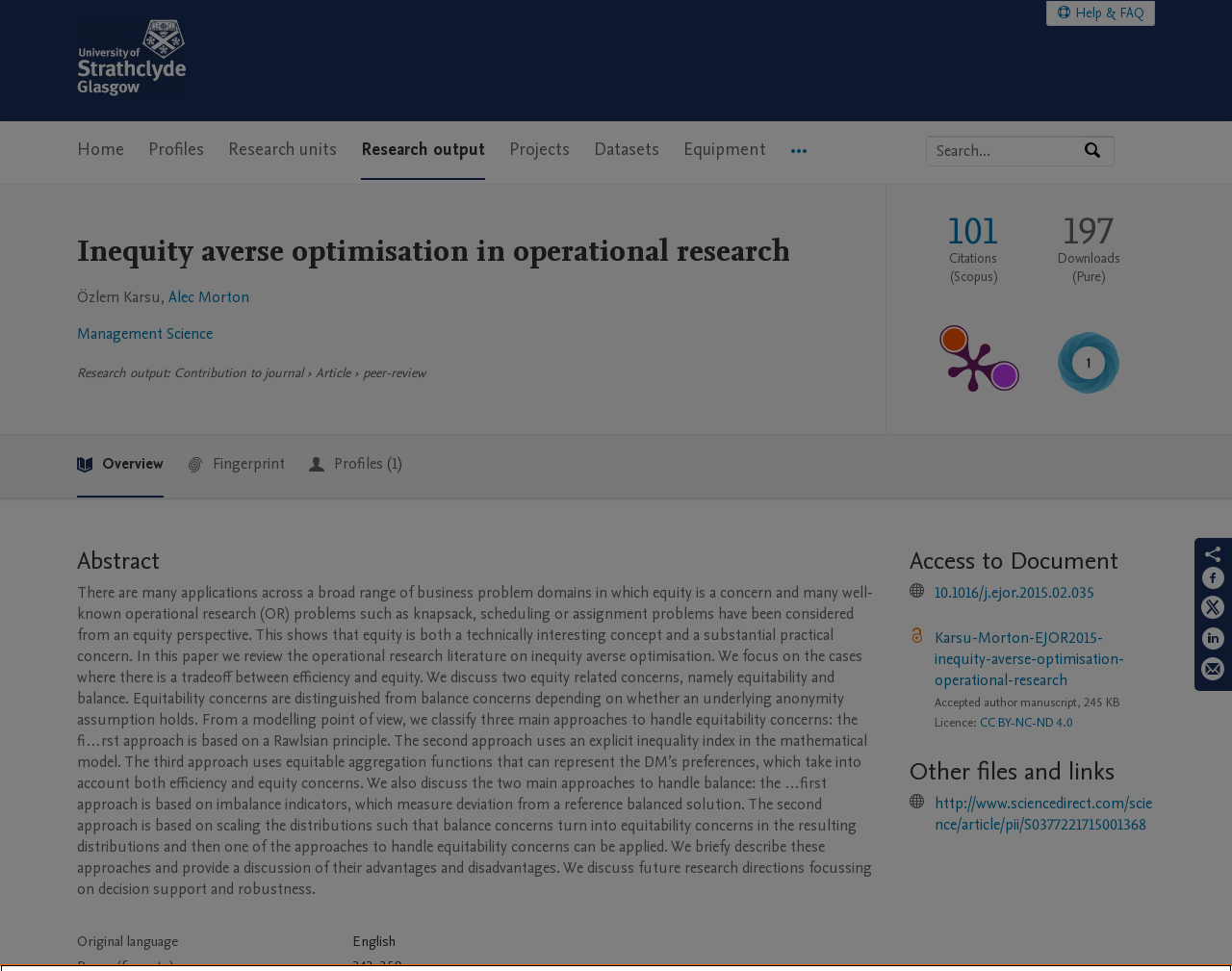Please determine the bounding box coordinates of the area that needs to be clicked to complete this task: 'Go to University of Strathclyde Home'. The coordinates must be four float numbers between 0 and 1, formatted as [left, top, right, bottom].

[0.062, 0.02, 0.151, 0.105]